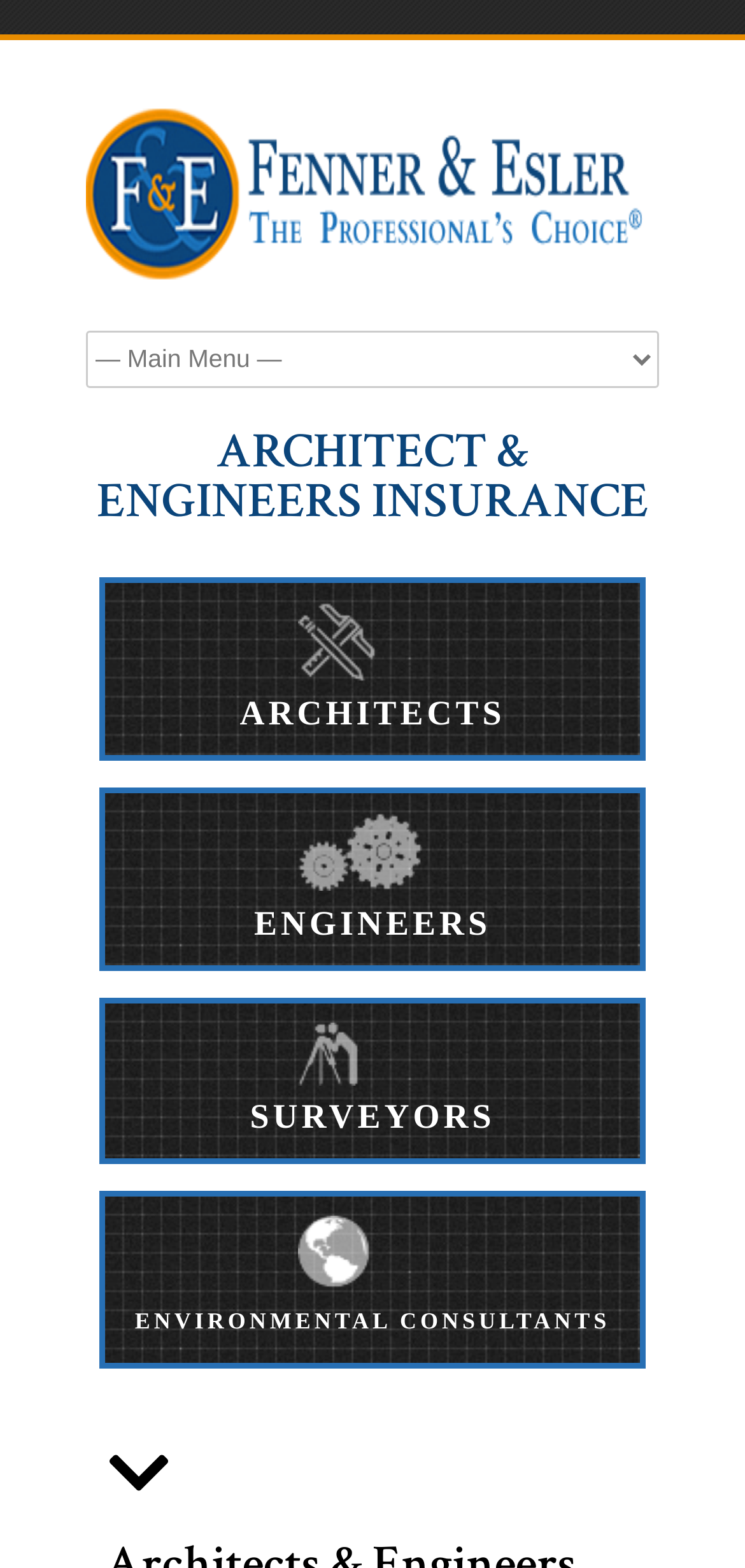What is the profession mentioned at the top? Look at the image and give a one-word or short phrase answer.

Architect & Engineers